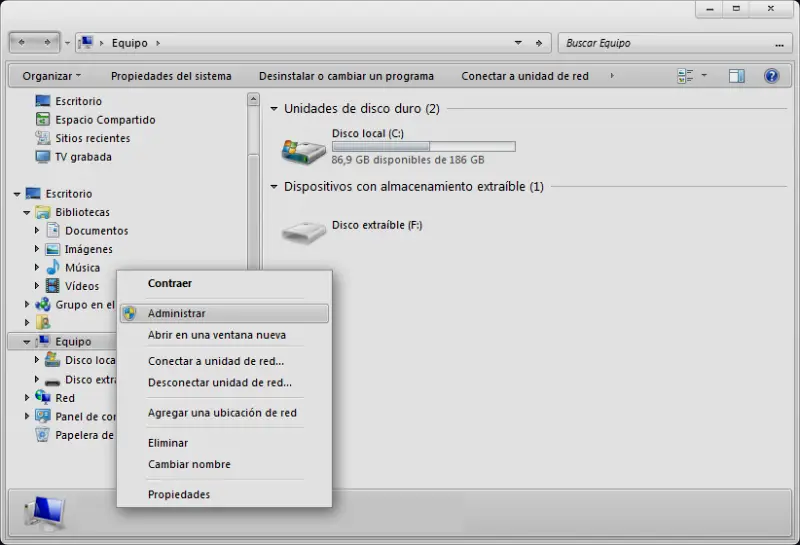Please provide a brief answer to the question using only one word or phrase: 
What is the label of the external removable disk?

Disco extraíble (F:)